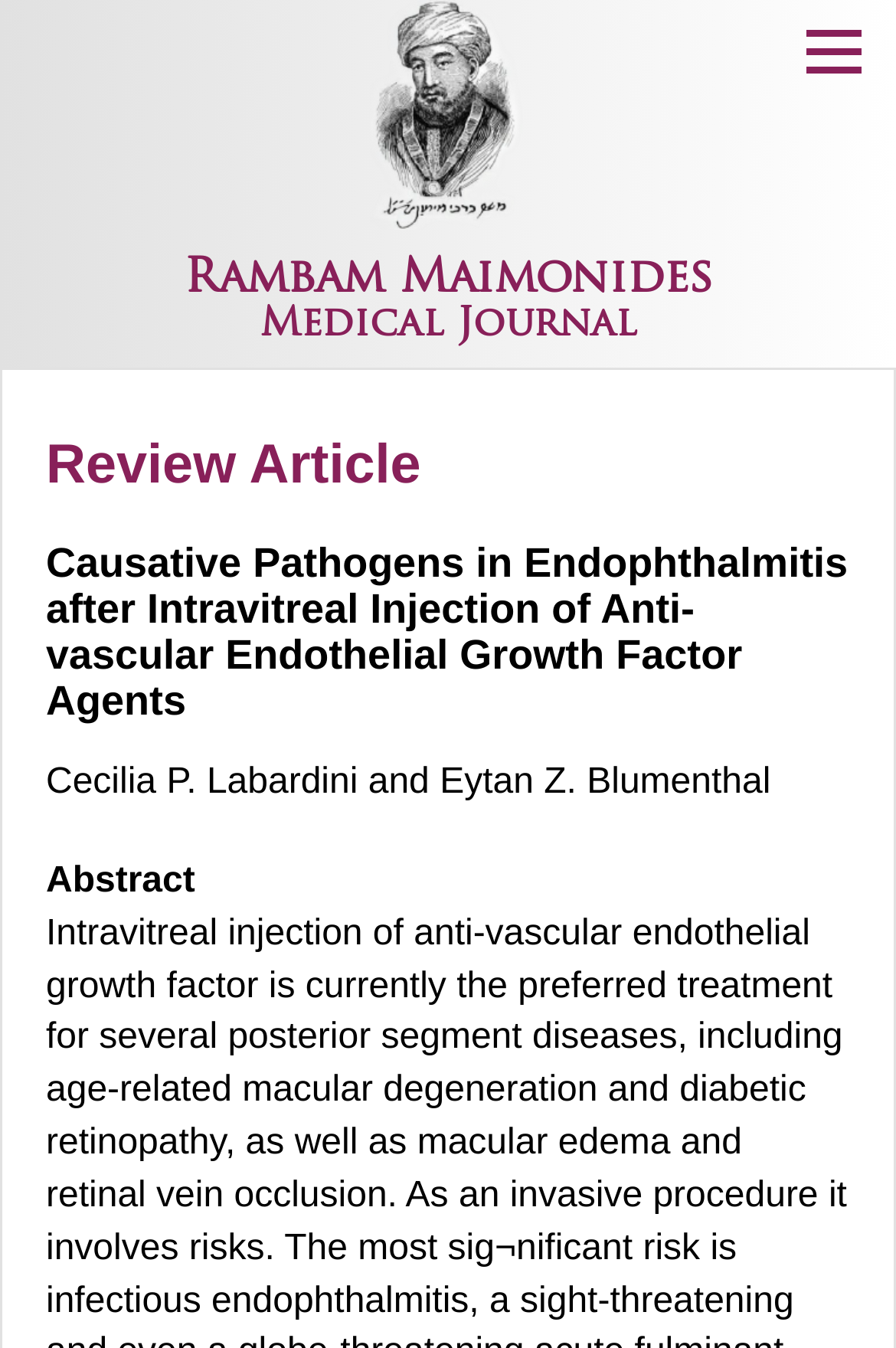What is the journal name?
Look at the image and provide a short answer using one word or a phrase.

Rambam Maimonides Medical Journal